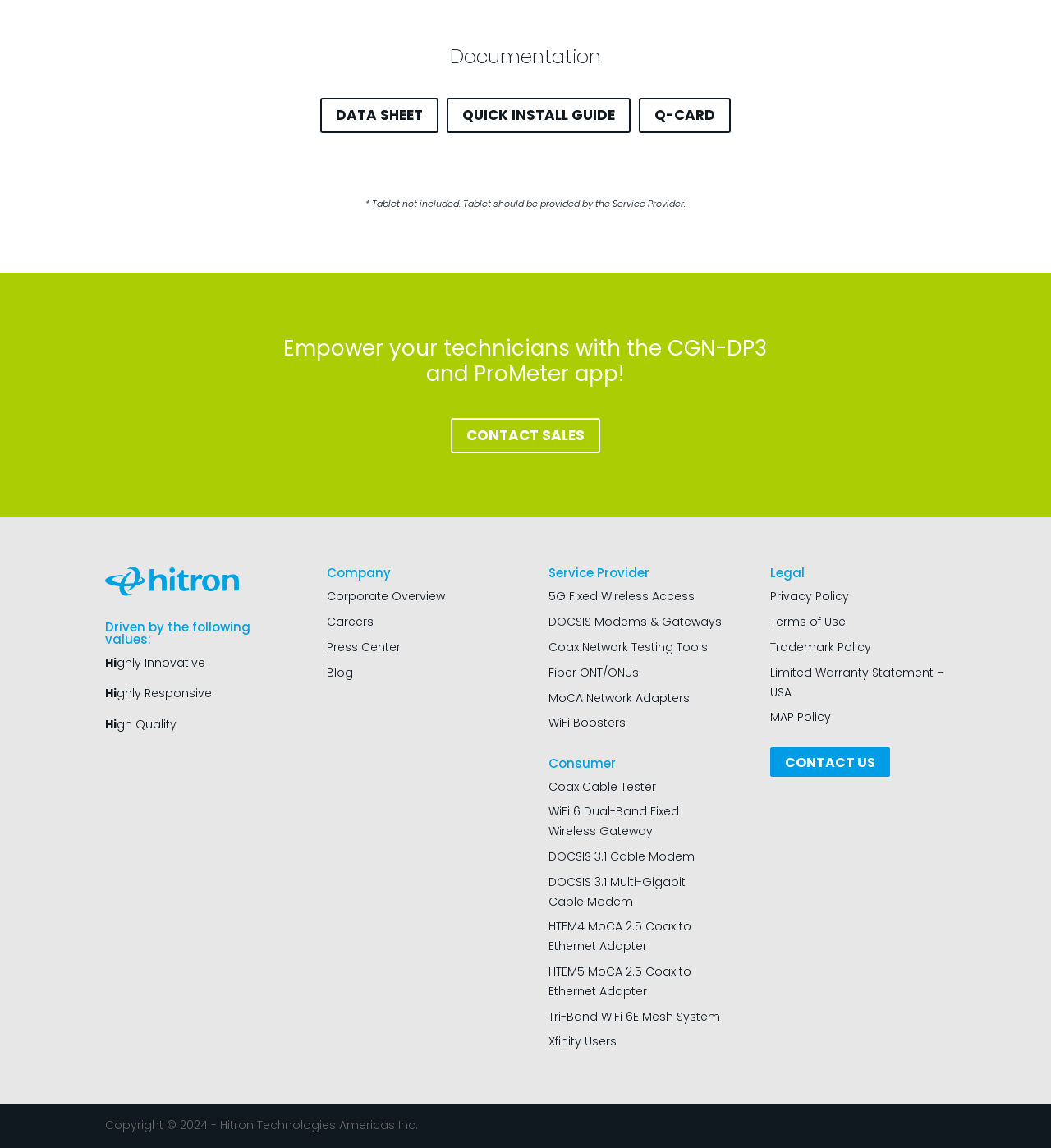Can you find the bounding box coordinates for the element to click on to achieve the instruction: "View QUICK INSTALL GUIDE"?

[0.425, 0.085, 0.6, 0.116]